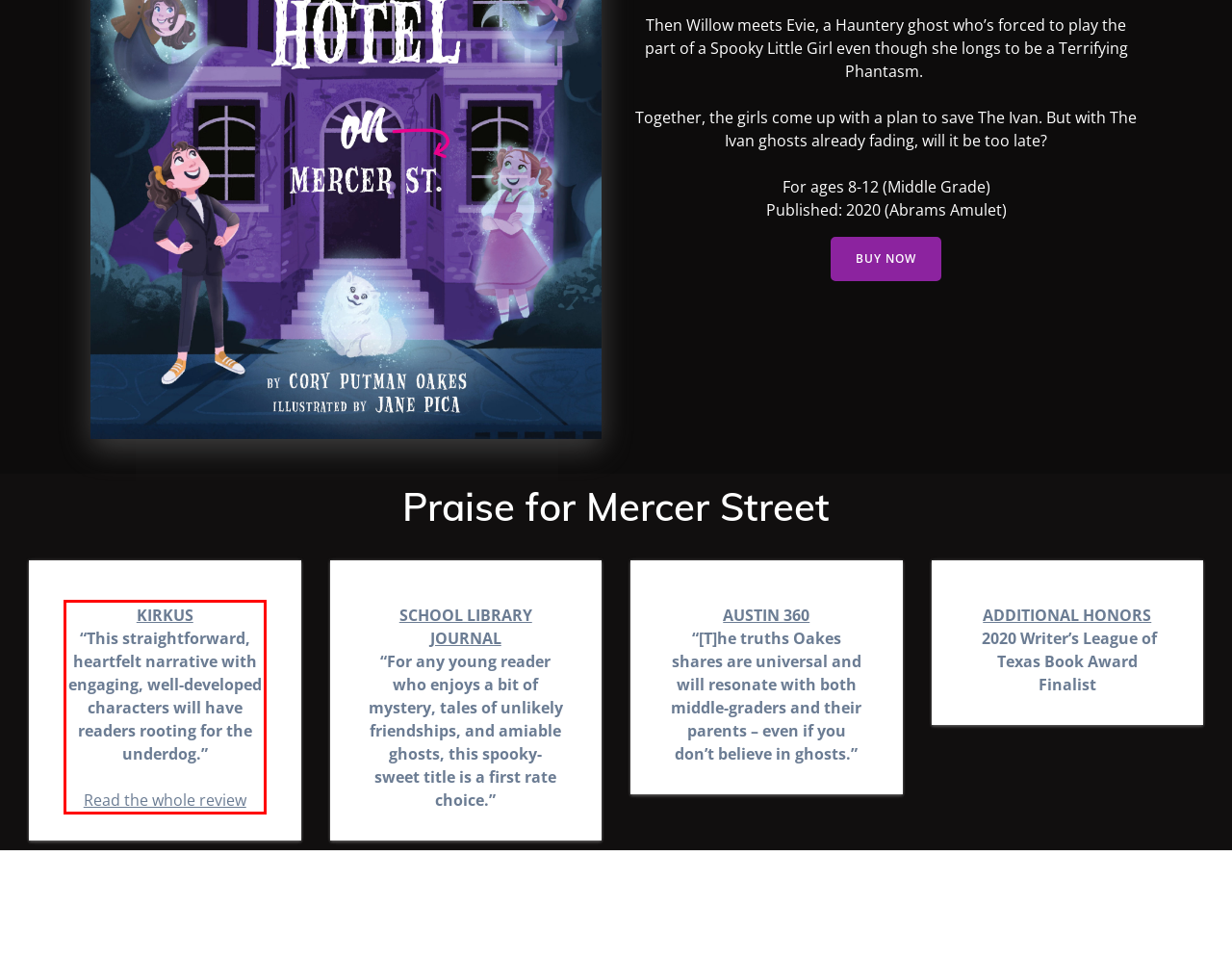You have a screenshot of a webpage with a red bounding box. Use OCR to generate the text contained within this red rectangle.

KIRKUS “This straightforward, heartfelt narrative with engaging, well-developed characters will have readers rooting for the underdog.” Read the whole review